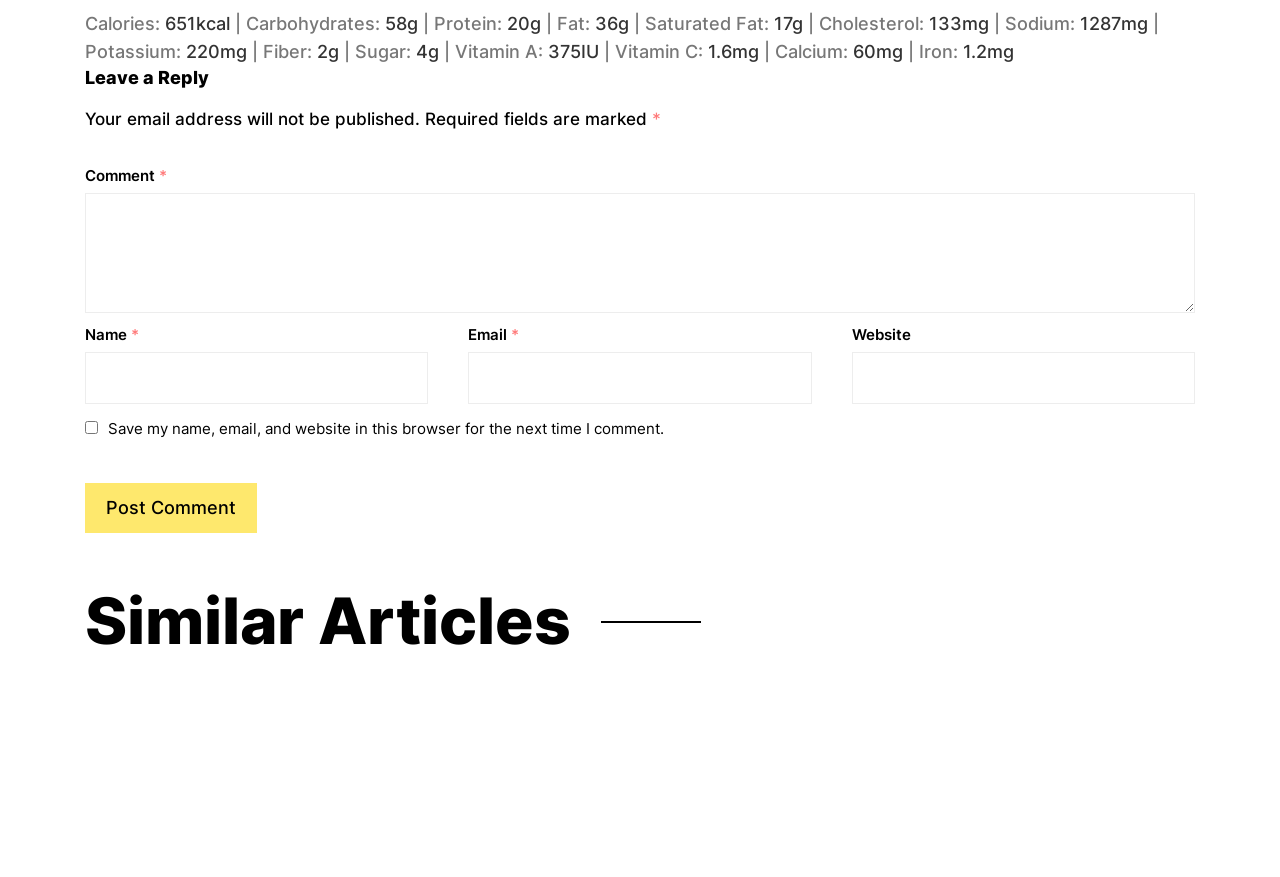What is the purpose of the checkbox at the bottom of the comment section?
Using the image as a reference, answer the question in detail.

The checkbox at the bottom of the comment section is labeled 'Save my name, email, and website in this browser for the next time I comment.' This suggests that its purpose is to save the commenter's information for future comments.